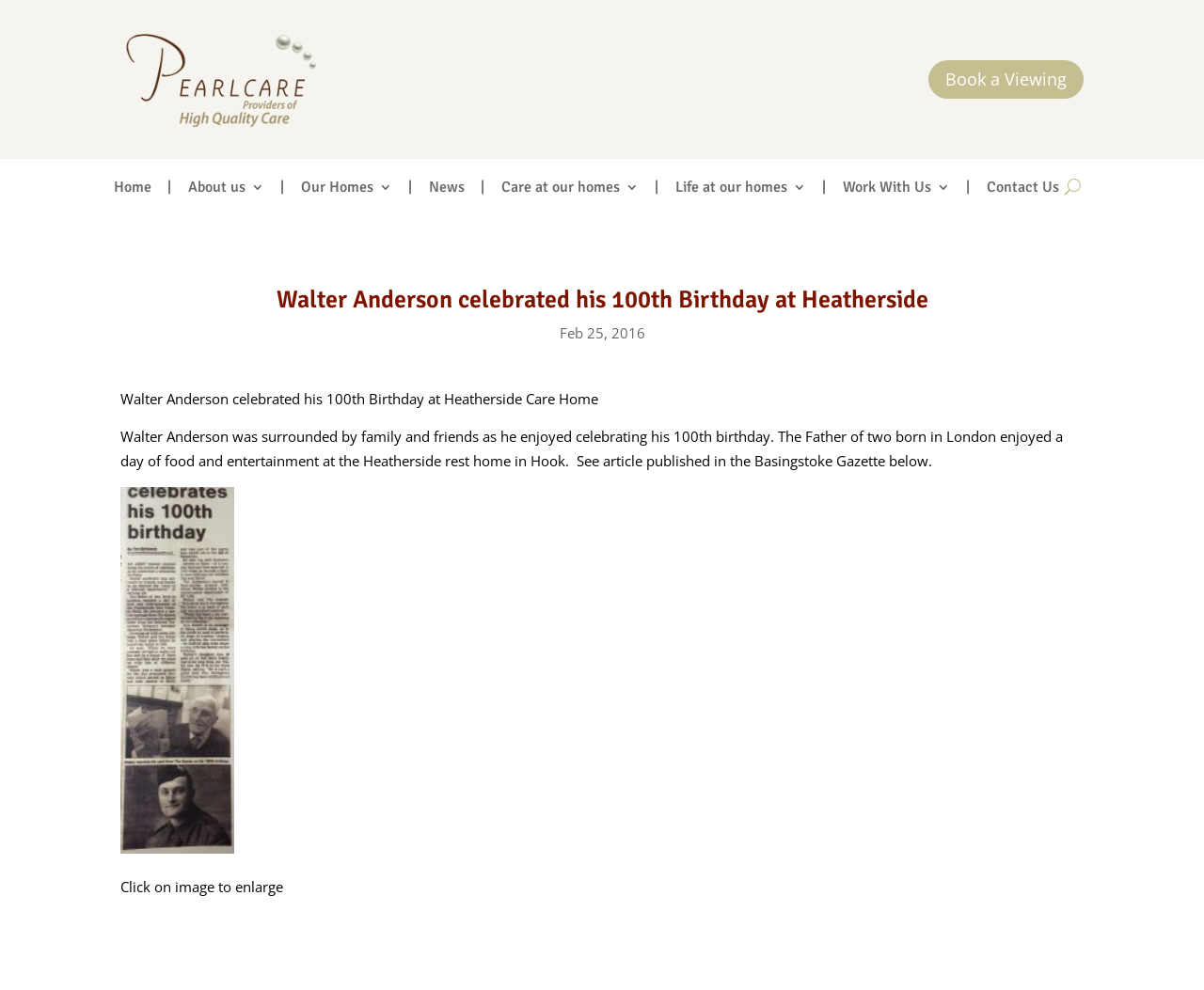Use a single word or phrase to respond to the question:
Where is Heatherside rest home located?

Hook